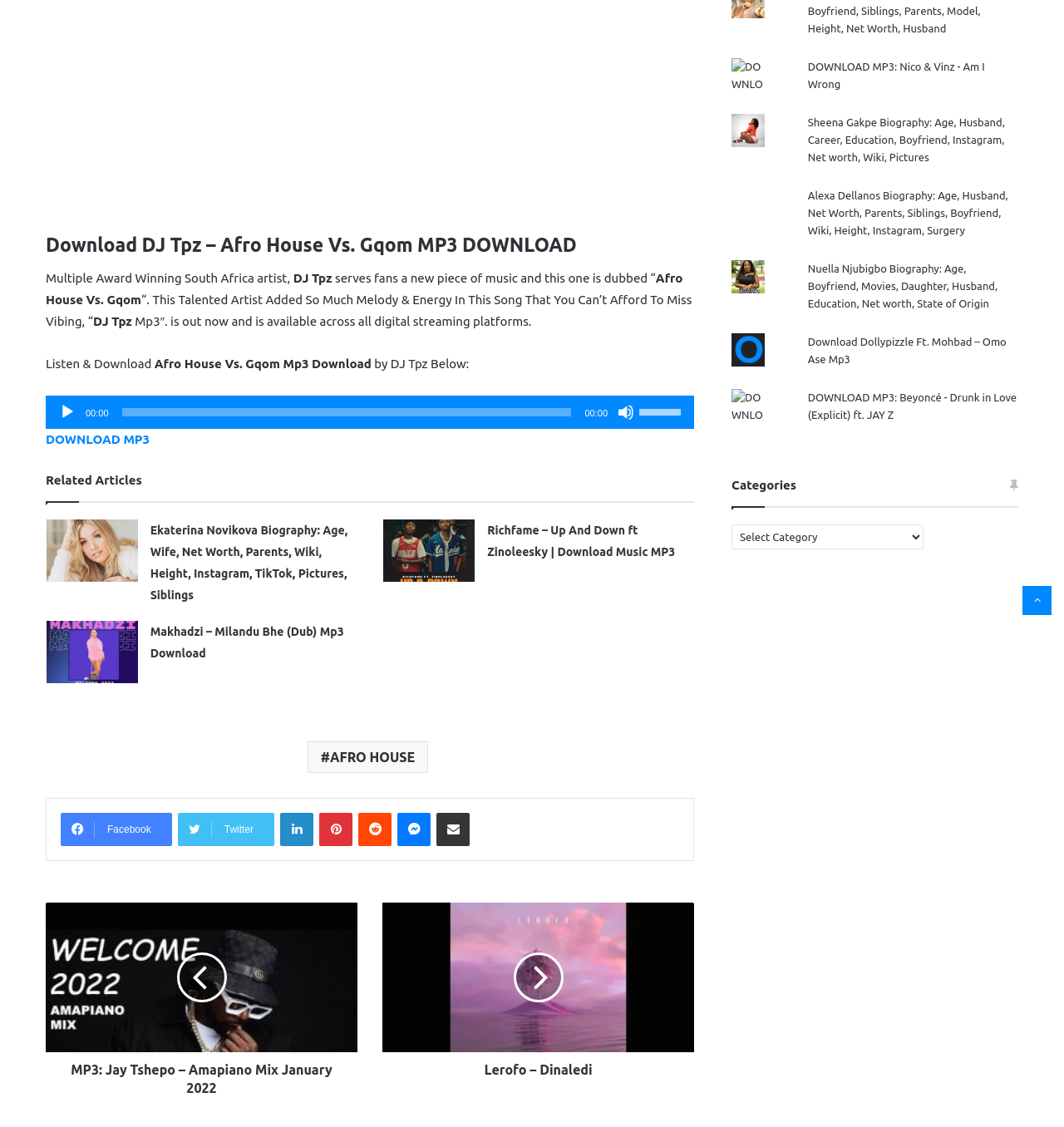Determine the bounding box for the HTML element described here: "Back to top button". The coordinates should be given as [left, top, right, bottom] with each number being a float between 0 and 1.

[0.961, 0.52, 0.988, 0.546]